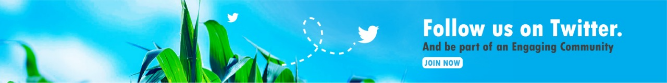Using the information shown in the image, answer the question with as much detail as possible: What is the phrase highlighted in the image?

The phrase 'JOIN NOW' is highlighted in the image, encouraging immediate participation and interaction within the community.